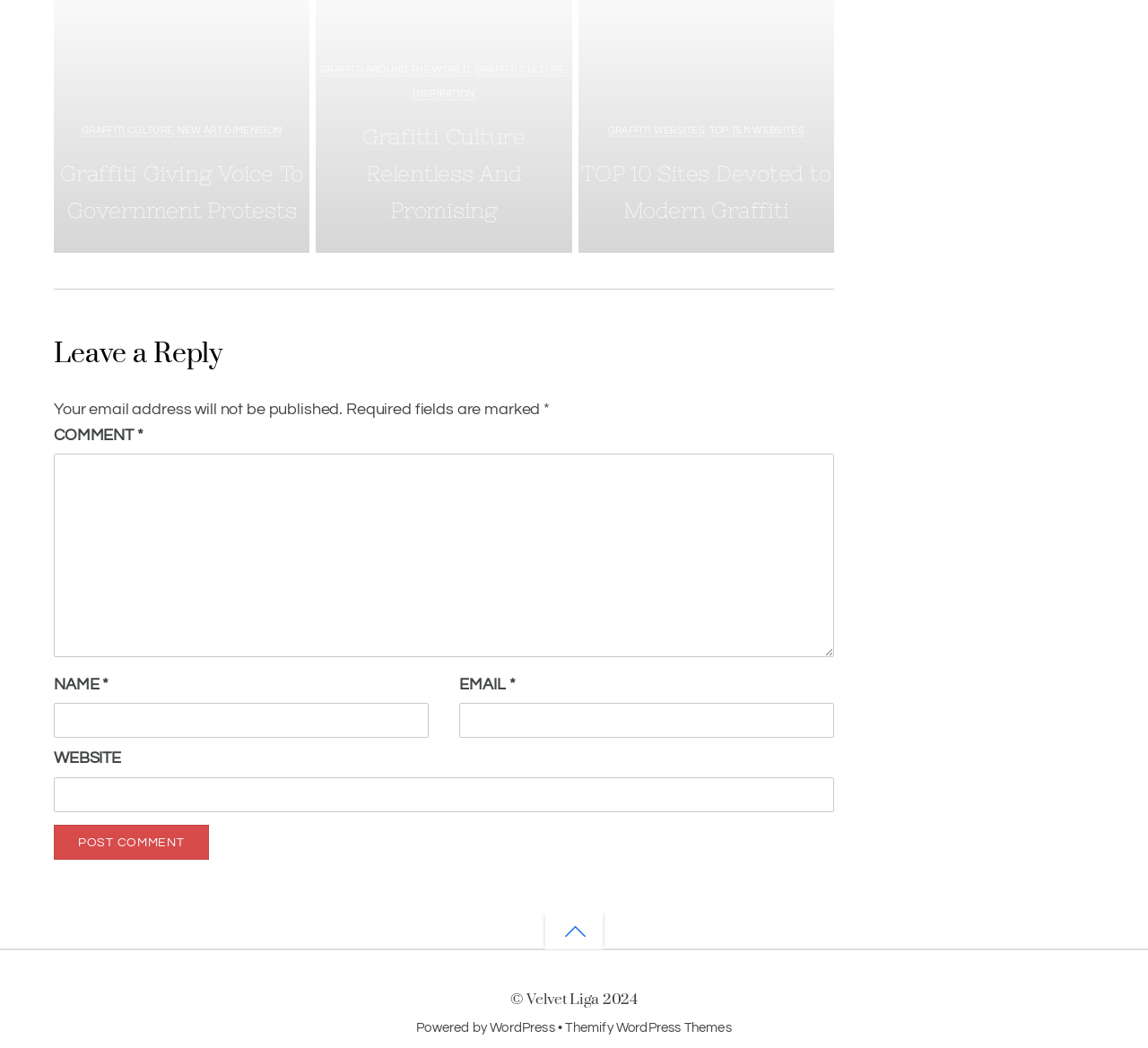How many links are there in the first section?
Answer the question with a single word or phrase, referring to the image.

5